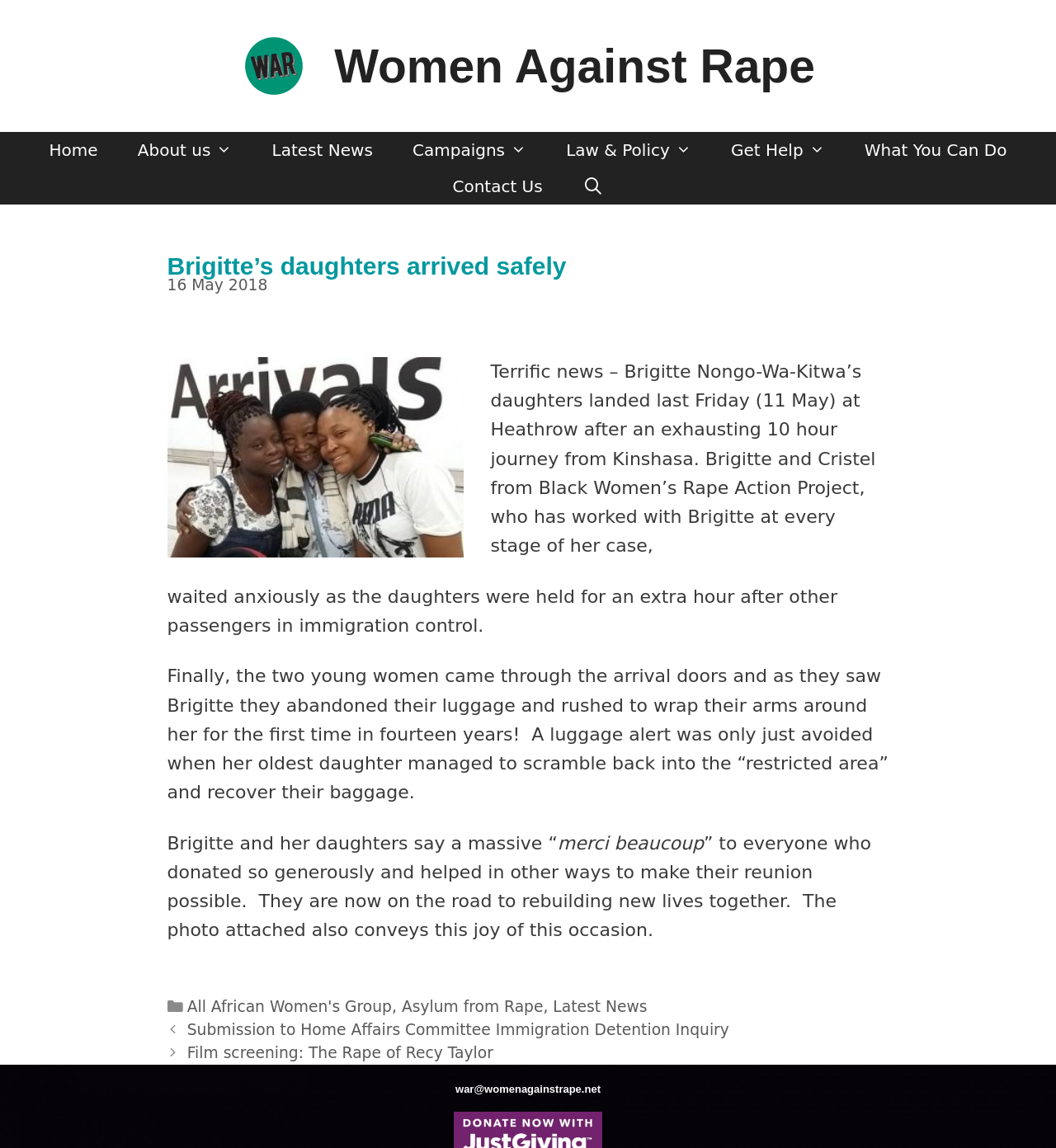Pinpoint the bounding box coordinates of the element that must be clicked to accomplish the following instruction: "Open Search Bar". The coordinates should be in the format of four float numbers between 0 and 1, i.e., [left, top, right, bottom].

[0.533, 0.147, 0.59, 0.178]